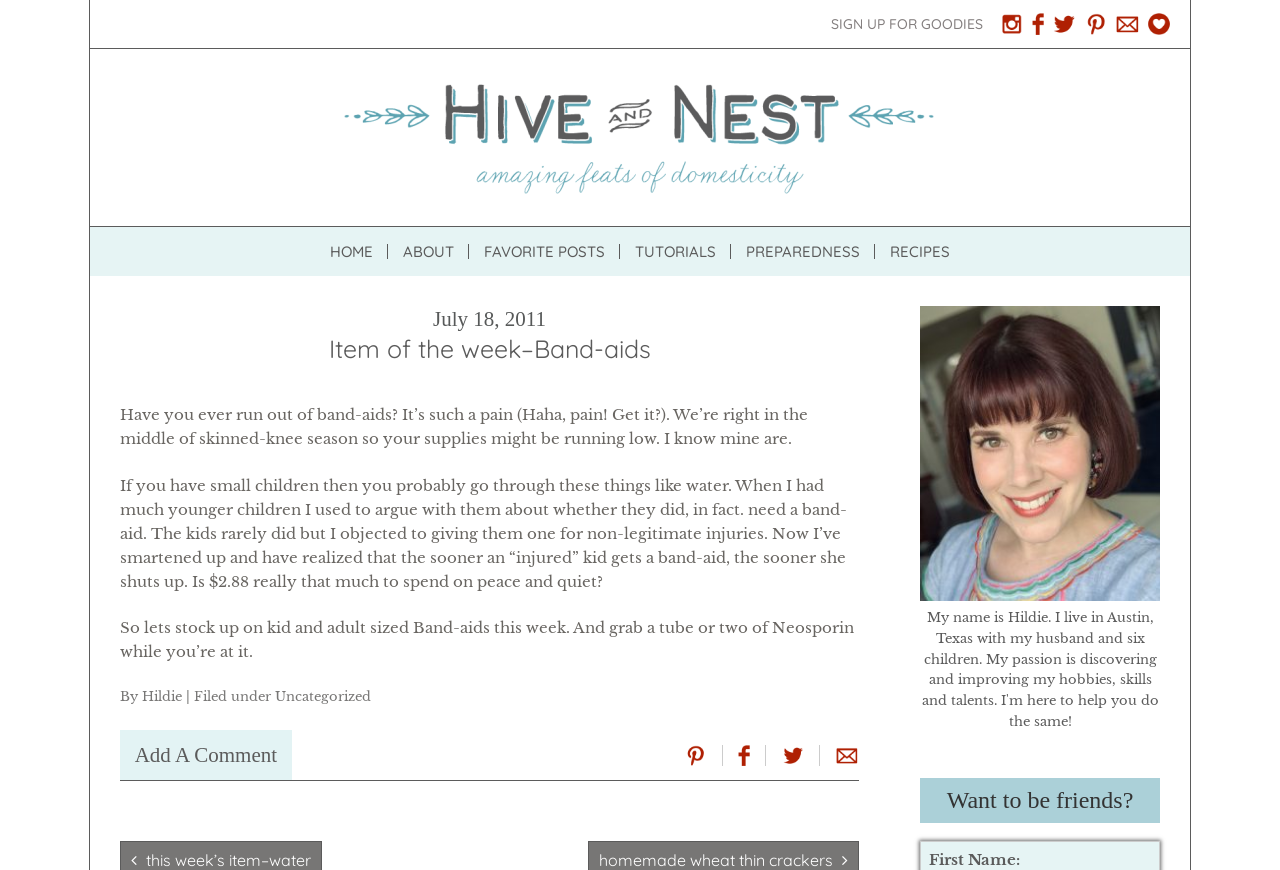Determine the bounding box for the described HTML element: "alt="Pinterest"". Ensure the coordinates are four float numbers between 0 and 1 in the format [left, top, right, bottom].

[0.846, 0.015, 0.866, 0.04]